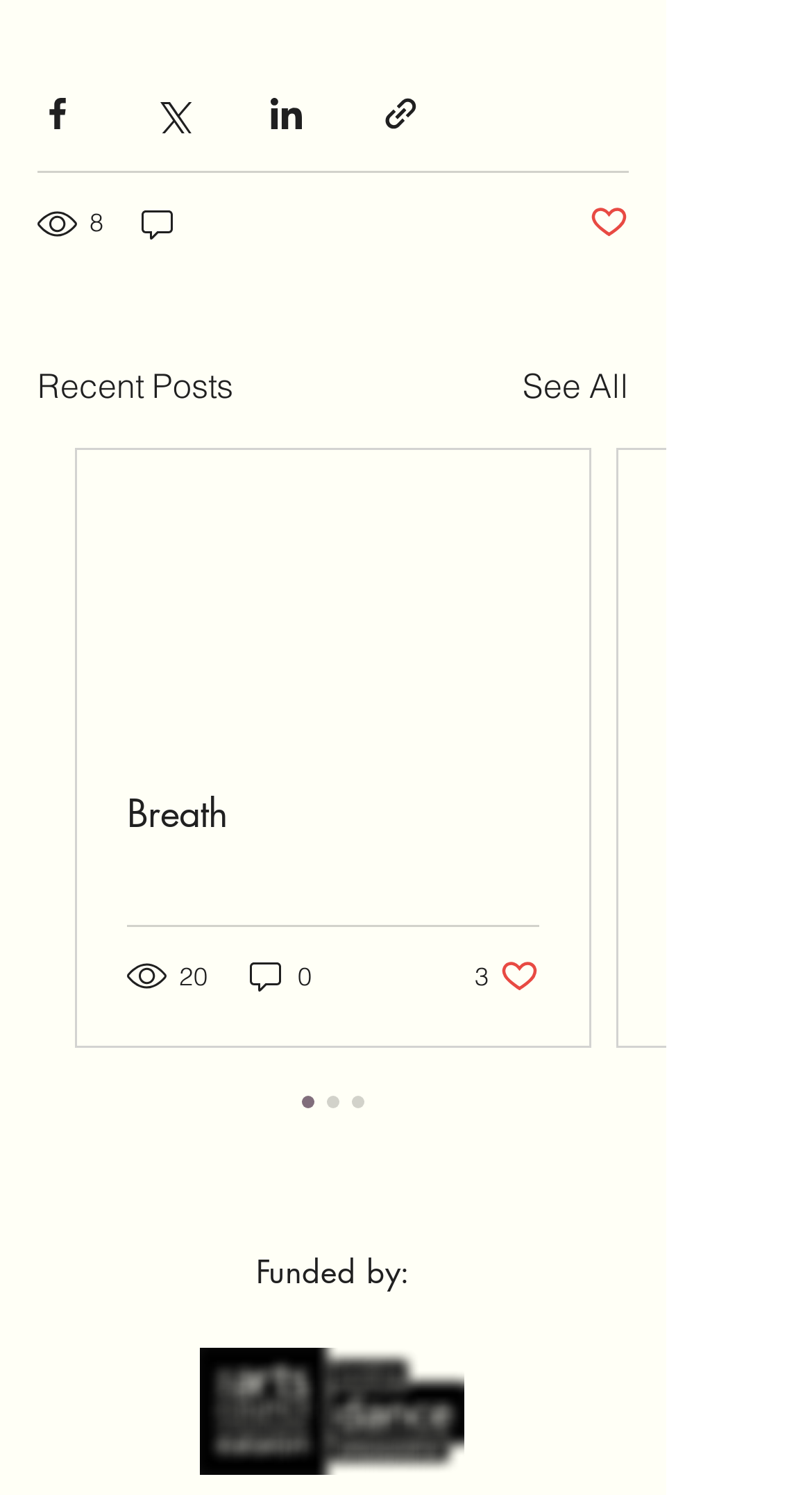Based on the image, please respond to the question with as much detail as possible:
What is the number of views for the first post?

I found the answer by looking at the generic element '8 views' which is a child of the Root Element and has a bounding box coordinate of [0.046, 0.134, 0.133, 0.164]. This element is likely to be describing the number of views for the first post.